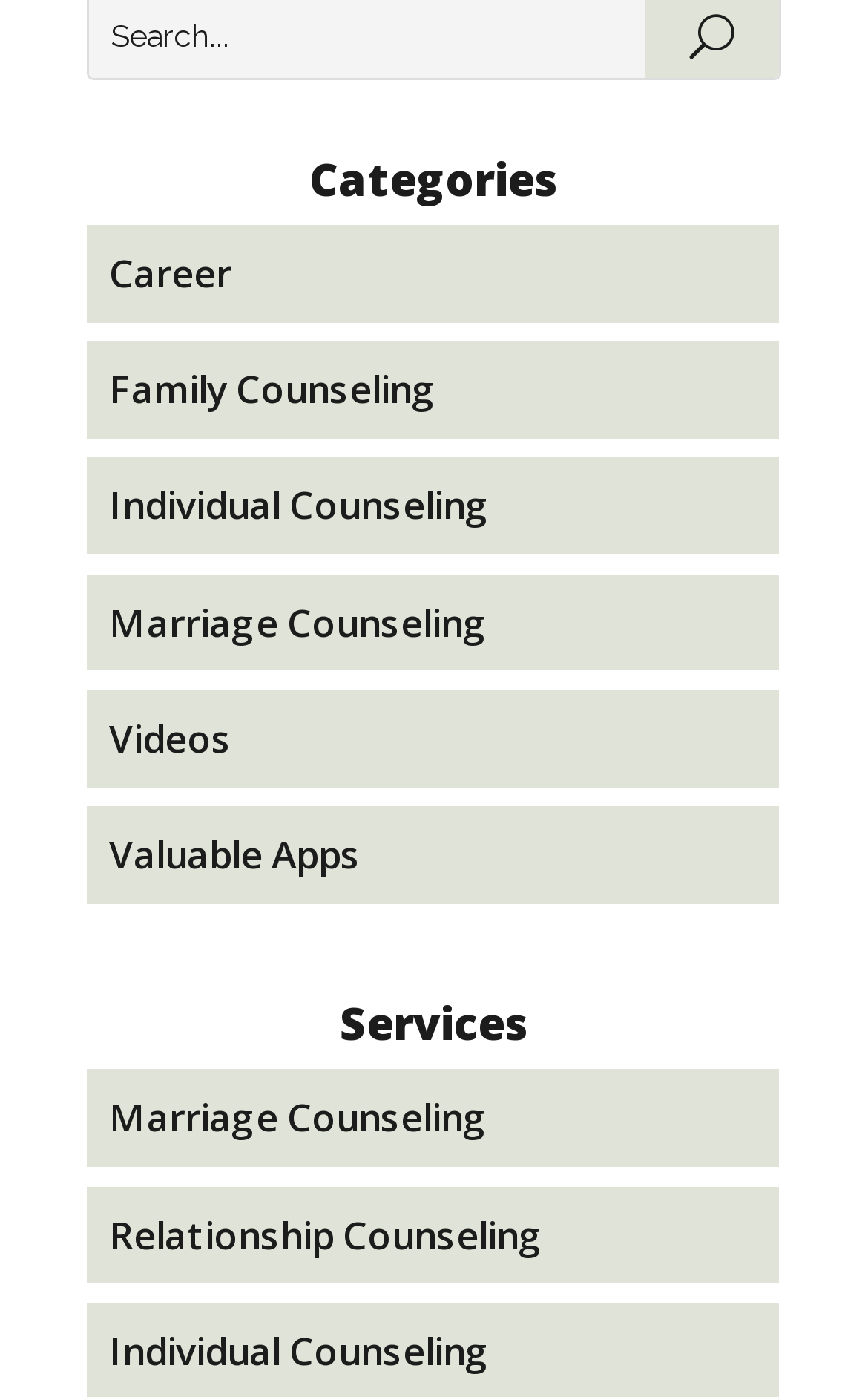Using the information in the image, give a detailed answer to the following question: How many links are under the 'Services' heading?

I counted the number of links under the 'Services' heading, which are 'Marriage Counseling', 'Relationship Counseling', and 'Individual Counseling'. There are 3 links in total.